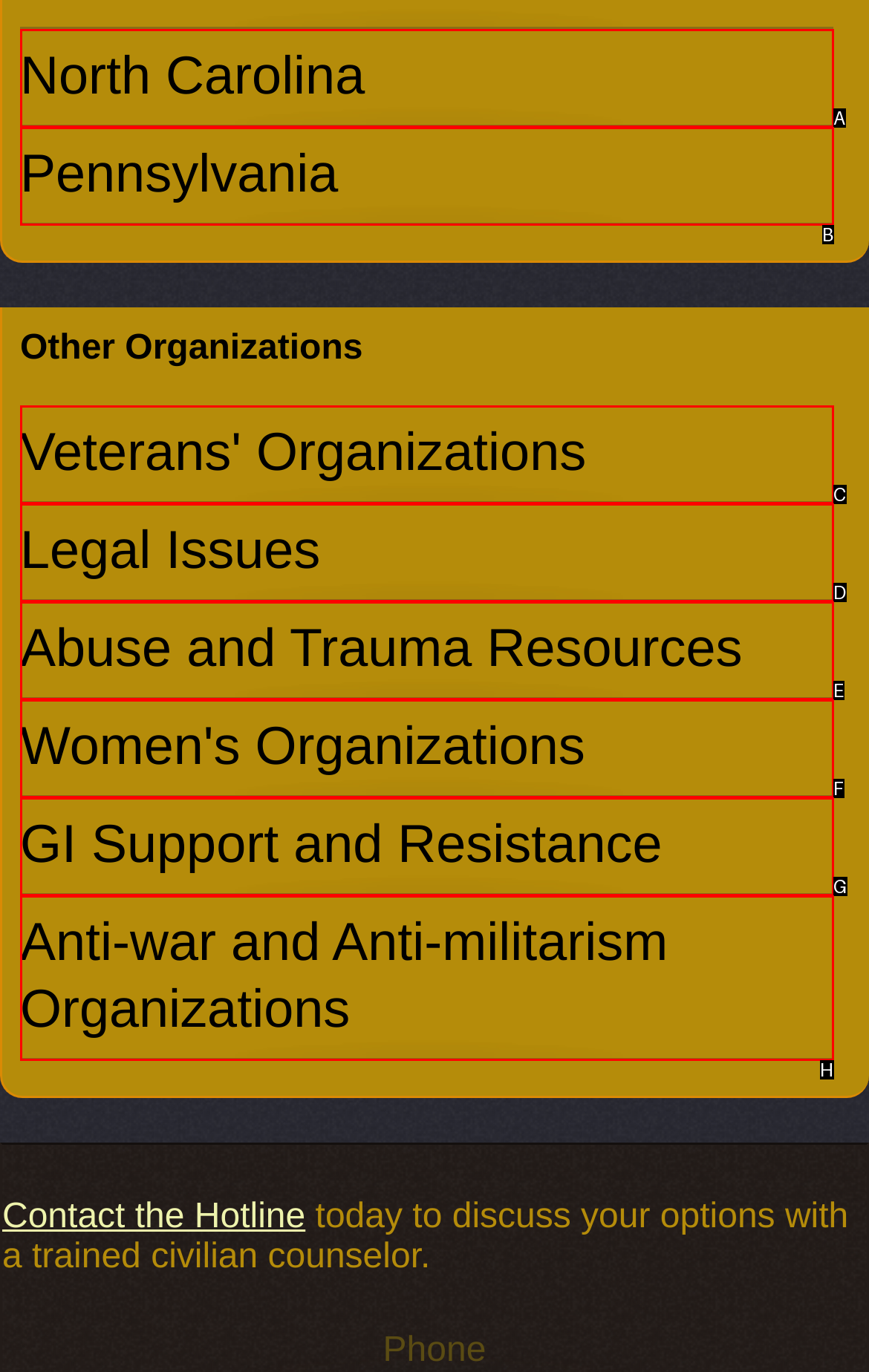Match the option to the description: Pennsylvania
State the letter of the correct option from the available choices.

B